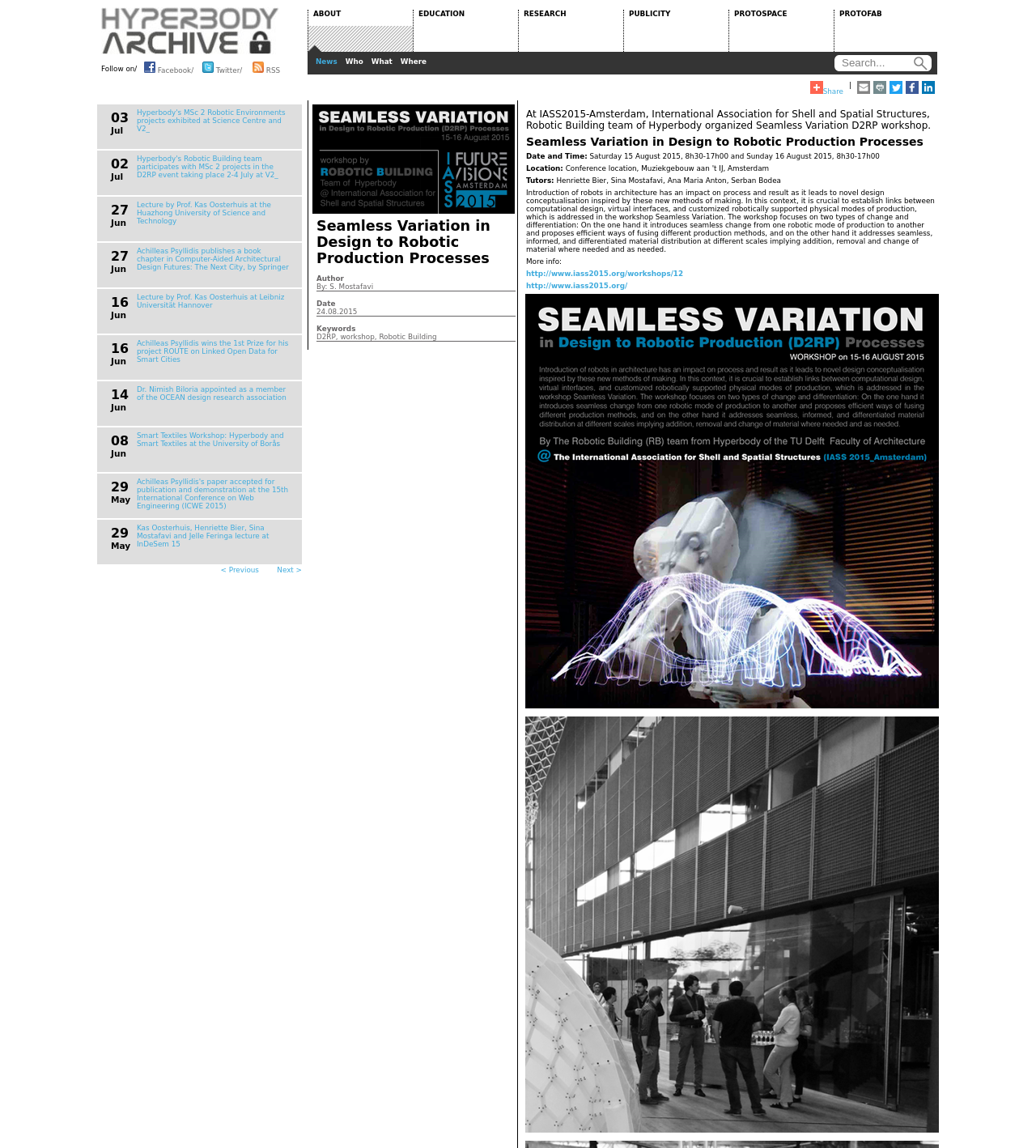Please study the image and answer the question comprehensively:
What is the topic of the workshop mentioned on the webpage?

I found the answer by reading the text on the webpage, which mentions a workshop called 'Seamless Variation in Design to Robotic Production Processes'.